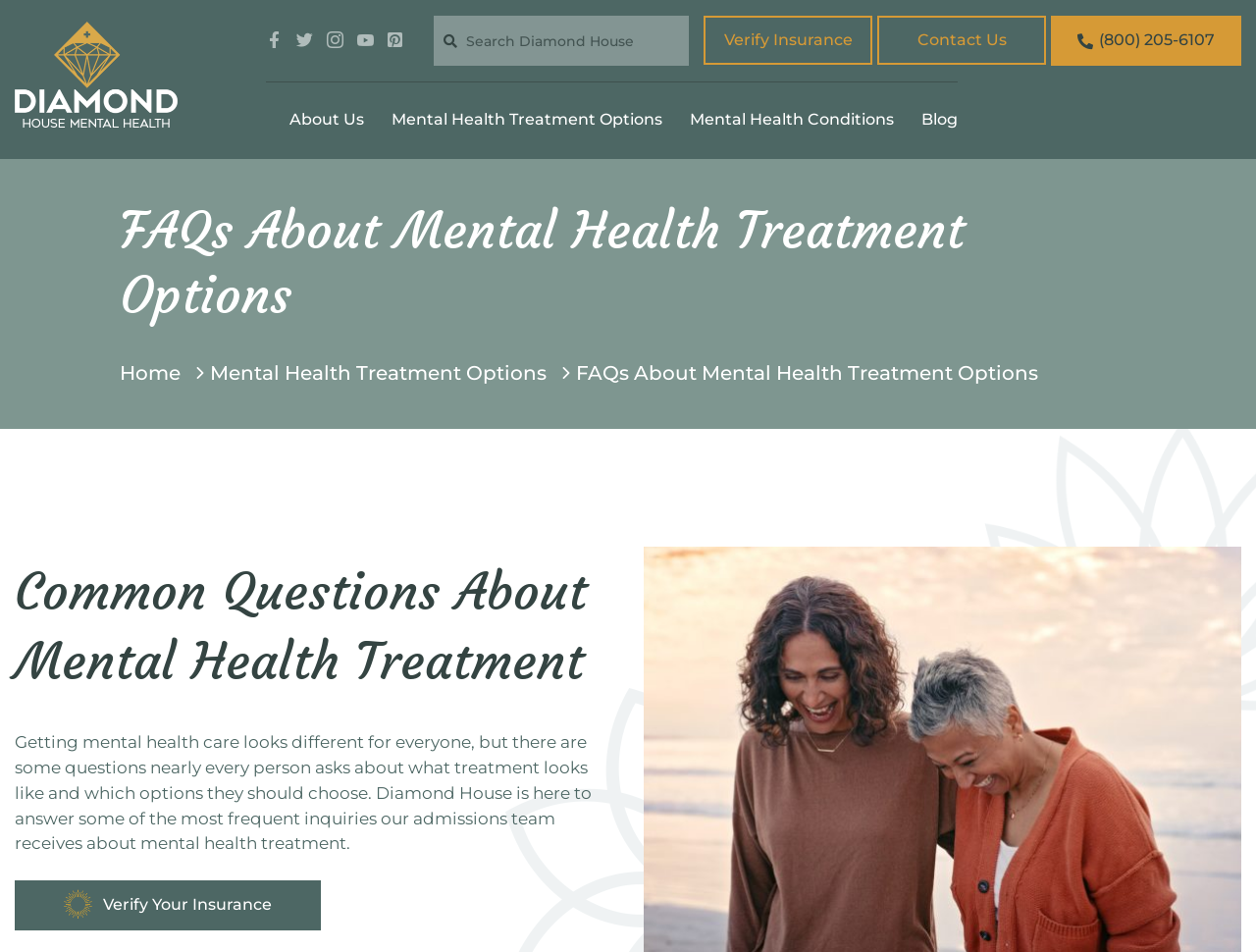Can you find the bounding box coordinates of the area I should click to execute the following instruction: "Search for something"?

[0.345, 0.016, 0.548, 0.069]